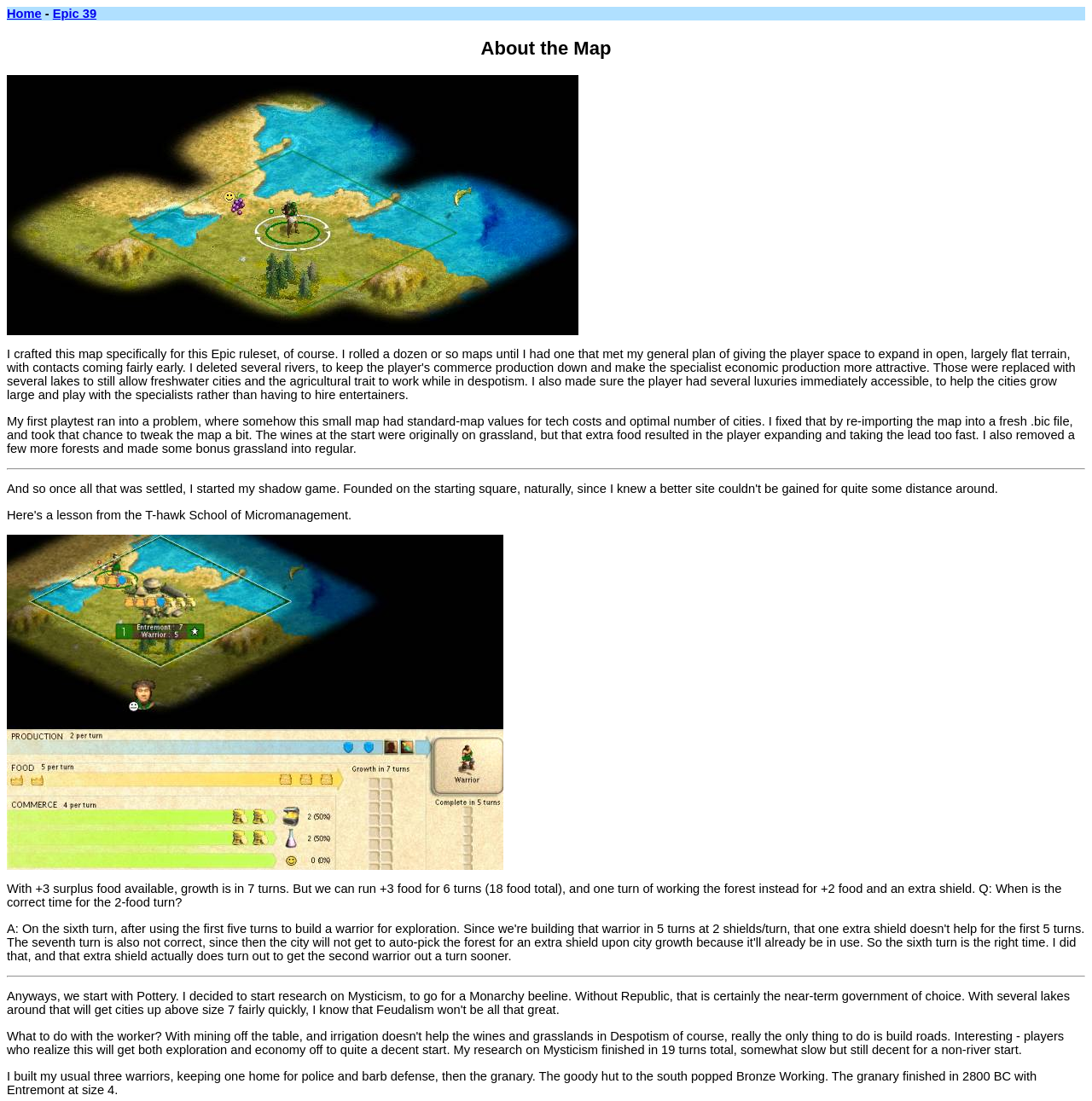Generate a thorough caption detailing the webpage content.

The webpage is about a blog post or article titled "Epic Thirty-Nine: Division of Labor". At the top, there is a heading that reads "Home - Epic 39", with two links, "Home" and "Epic 39", positioned side by side. Below this, there is another heading that says "About the Map".

Under the "About the Map" heading, there is a large image that takes up about half of the screen width, showing a map with a Celtic theme. Below the image, there is a block of text that discusses the author's experience with a playtest, including issues with tech costs and map tweaks.

Following this text, there is a horizontal separator line, and then another image, this time a smaller one, showing a micromap. Below this image, there is a paragraph of text that discusses food surplus and growth rates in a game, posing a question about the correct time for a specific action.

Finally, there is another horizontal separator line, and a concluding paragraph of text that describes the author's gameplay, including building warriors, a granary, and discovering Bronze Working from a goody hut.